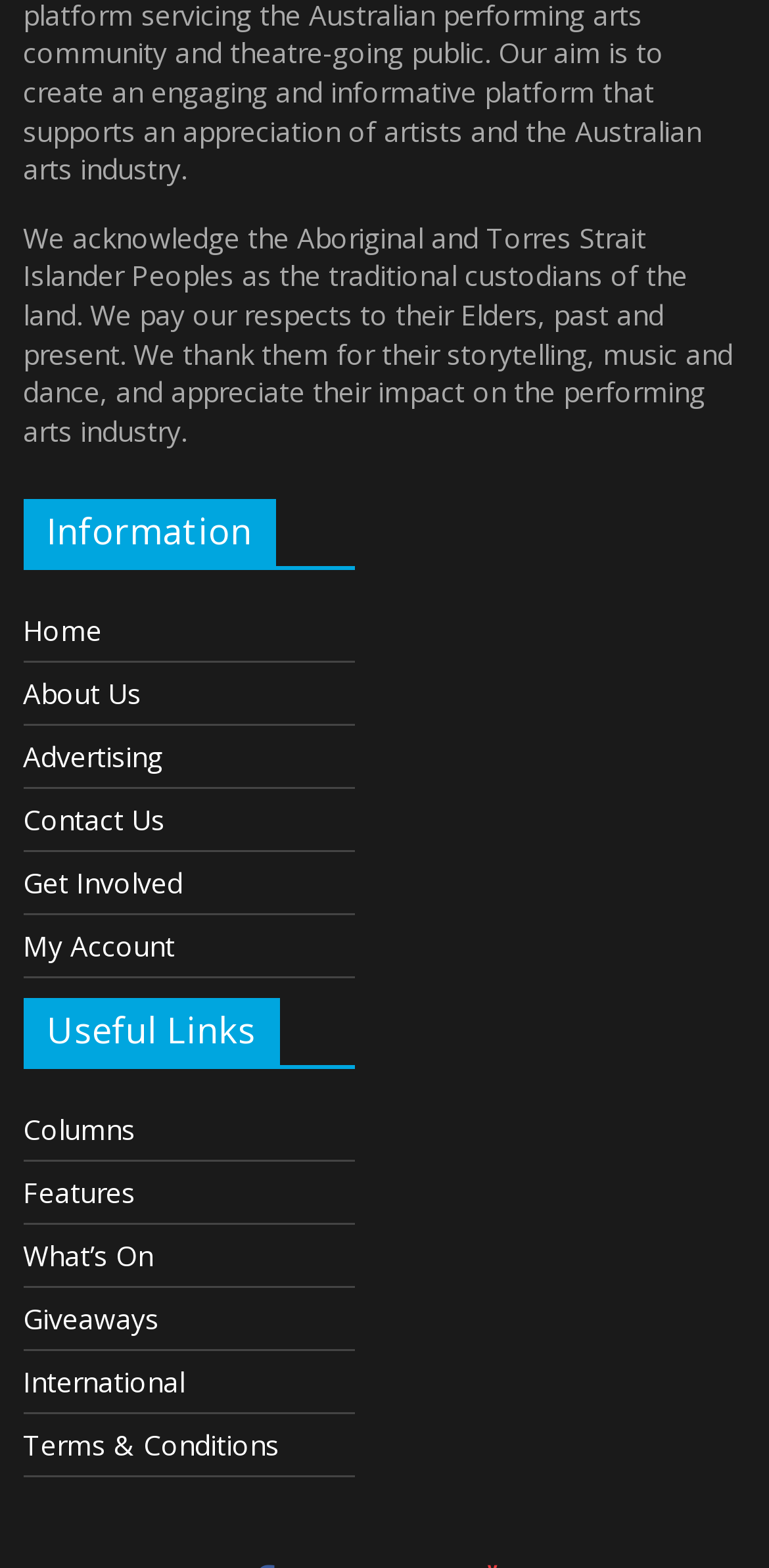Please provide a comprehensive answer to the question below using the information from the image: What is the last link under 'Useful Links'?

The last link under the 'Useful Links' section is 'Terms & Conditions', which is located at the bottom of the section.